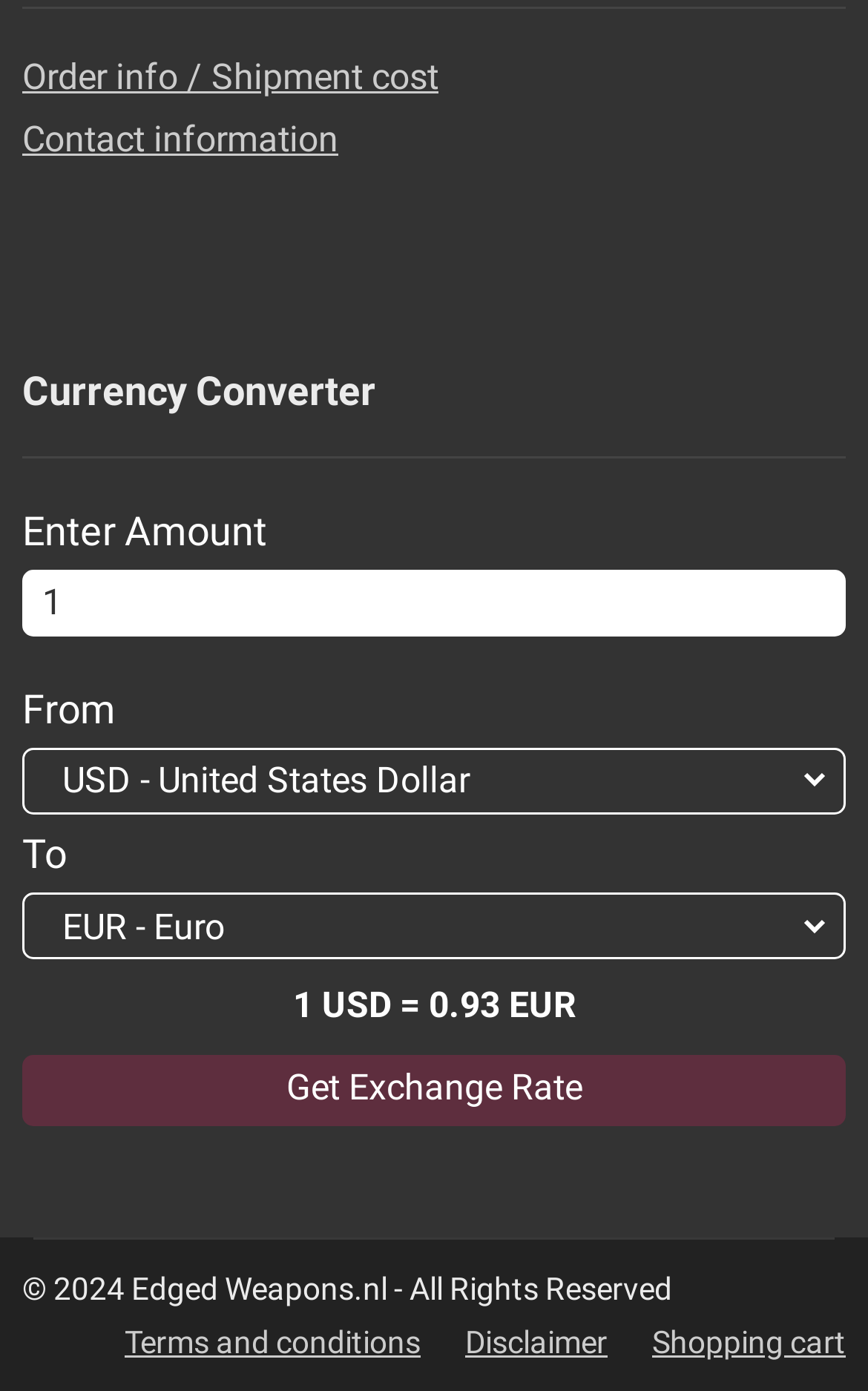Provide the bounding box coordinates of the HTML element described by the text: "Order info / Shipment cost". The coordinates should be in the format [left, top, right, bottom] with values between 0 and 1.

[0.026, 0.039, 0.974, 0.075]